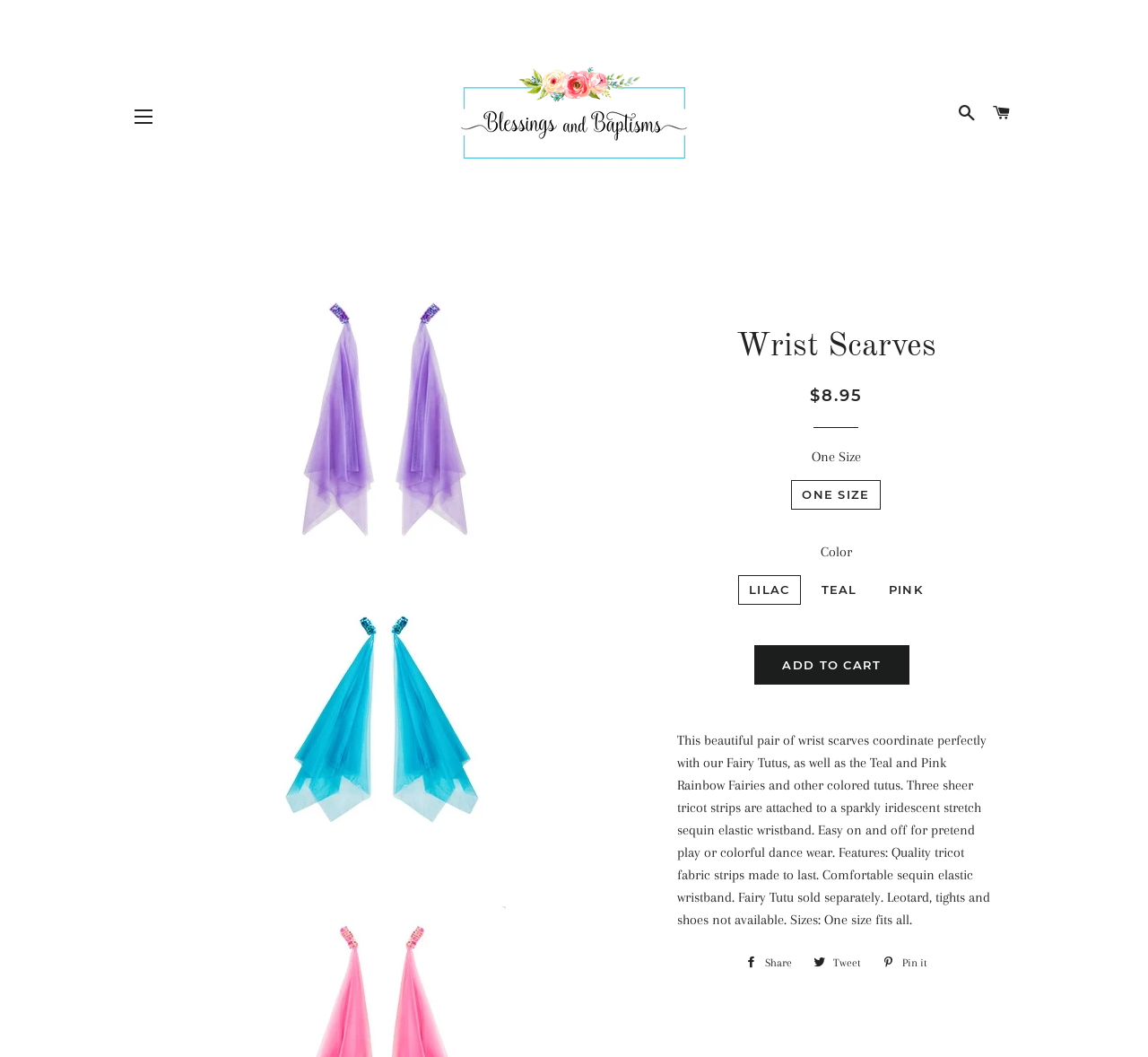What is the purpose of the wrist scarves?
Look at the image and respond with a one-word or short phrase answer.

Pretend play or dance wear